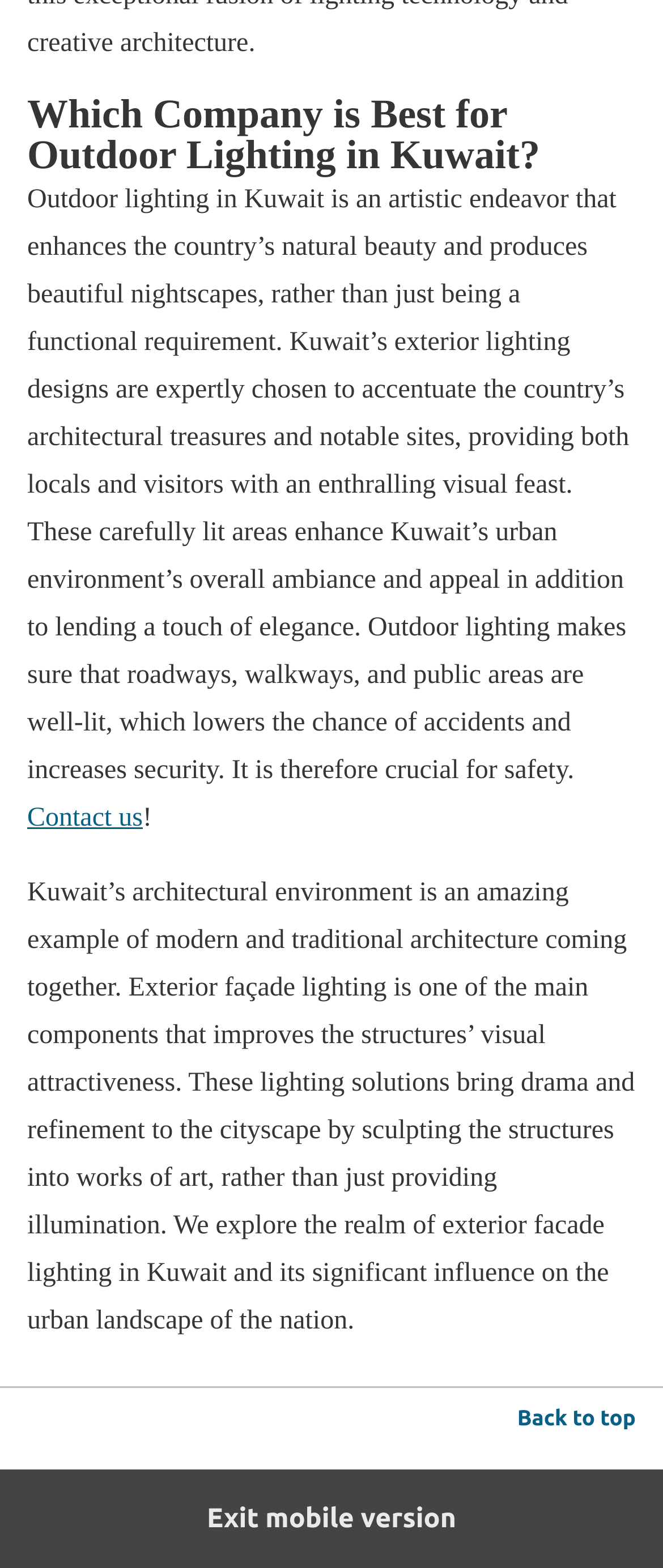Given the description: "Back to top", determine the bounding box coordinates of the UI element. The coordinates should be formatted as four float numbers between 0 and 1, [left, top, right, bottom].

[0.78, 0.892, 0.959, 0.92]